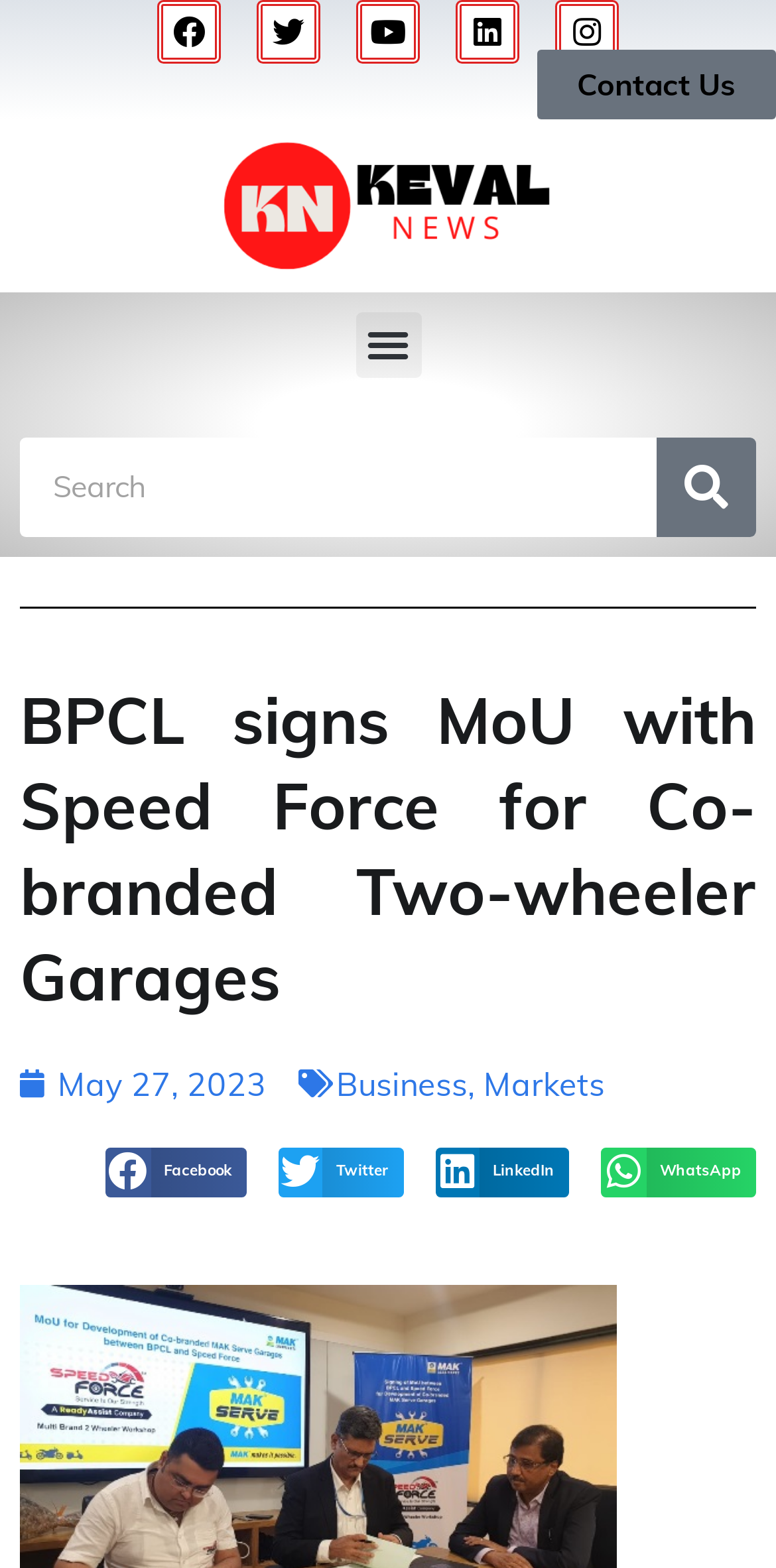Please indicate the bounding box coordinates of the element's region to be clicked to achieve the instruction: "Go to Business section". Provide the coordinates as four float numbers between 0 and 1, i.e., [left, top, right, bottom].

[0.433, 0.678, 0.603, 0.703]